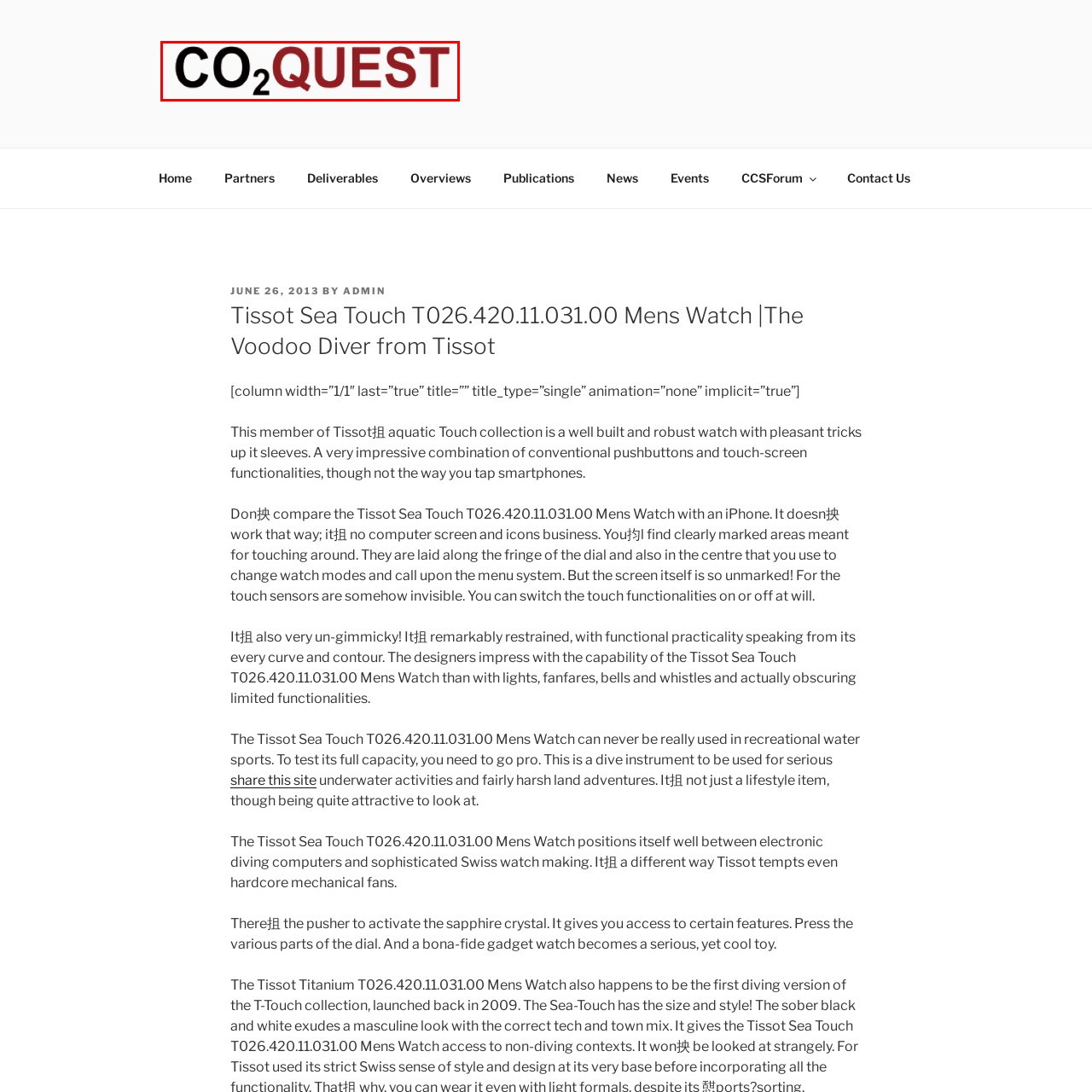What environmental issue is hinted at by the 'CO2 QUEST' title?
Look at the image within the red bounding box and respond with a single word or phrase.

Carbon dioxide levels